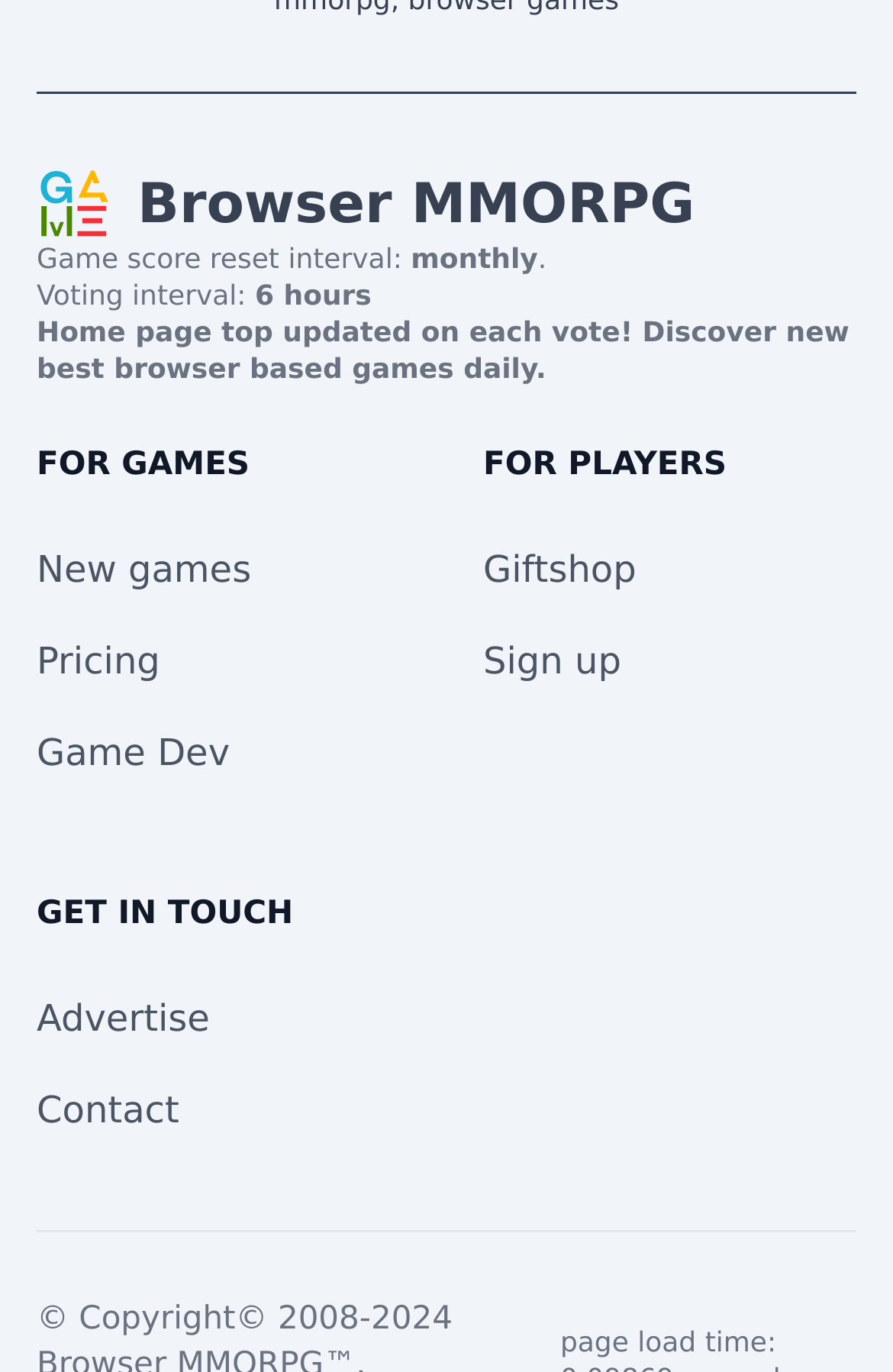Determine the bounding box of the UI component based on this description: "Contact". The bounding box coordinates should be four float values between 0 and 1, i.e., [left, top, right, bottom].

[0.041, 0.793, 0.201, 0.825]